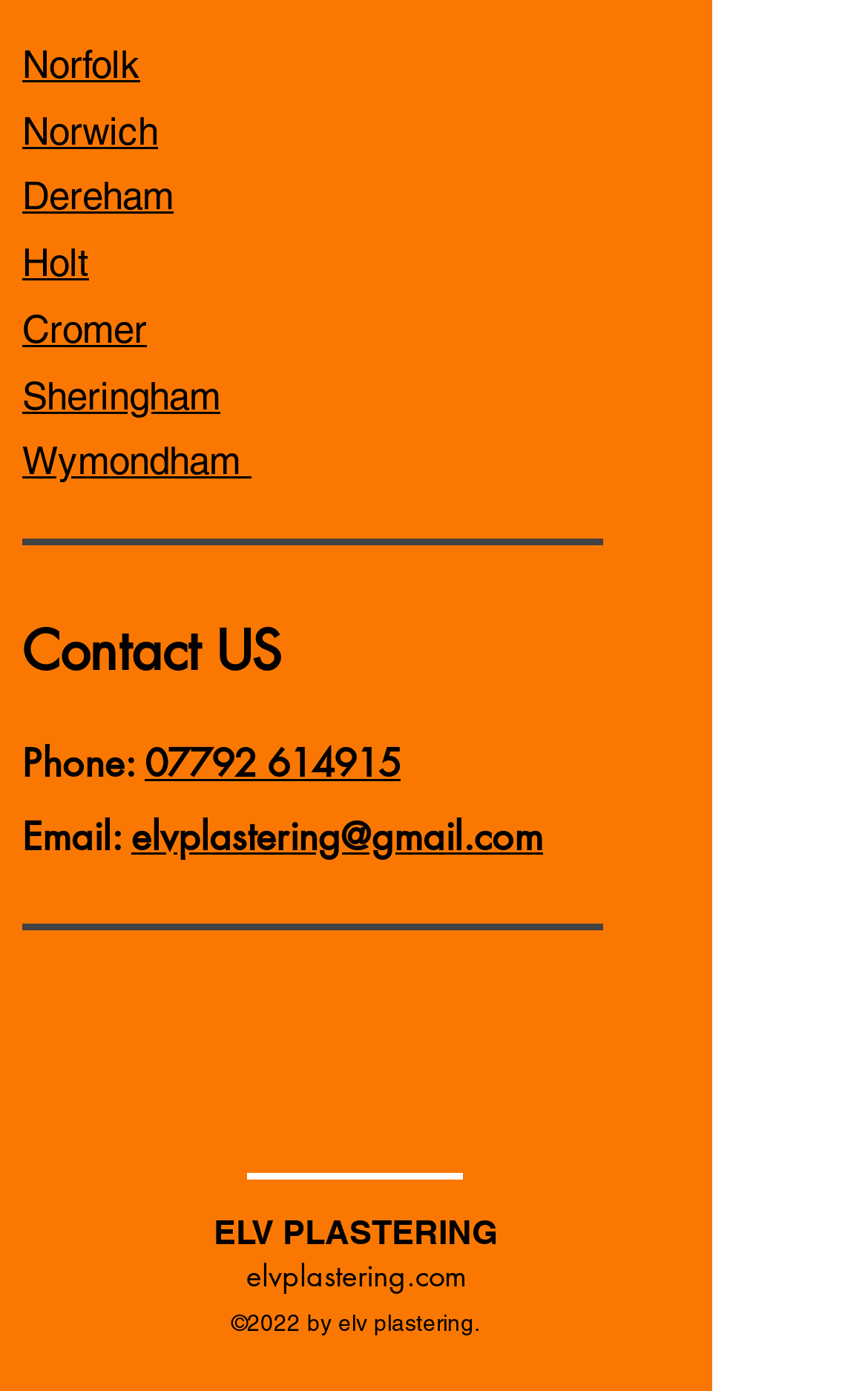How many social media platforms are listed?
Based on the image, give a concise answer in the form of a single word or short phrase.

6